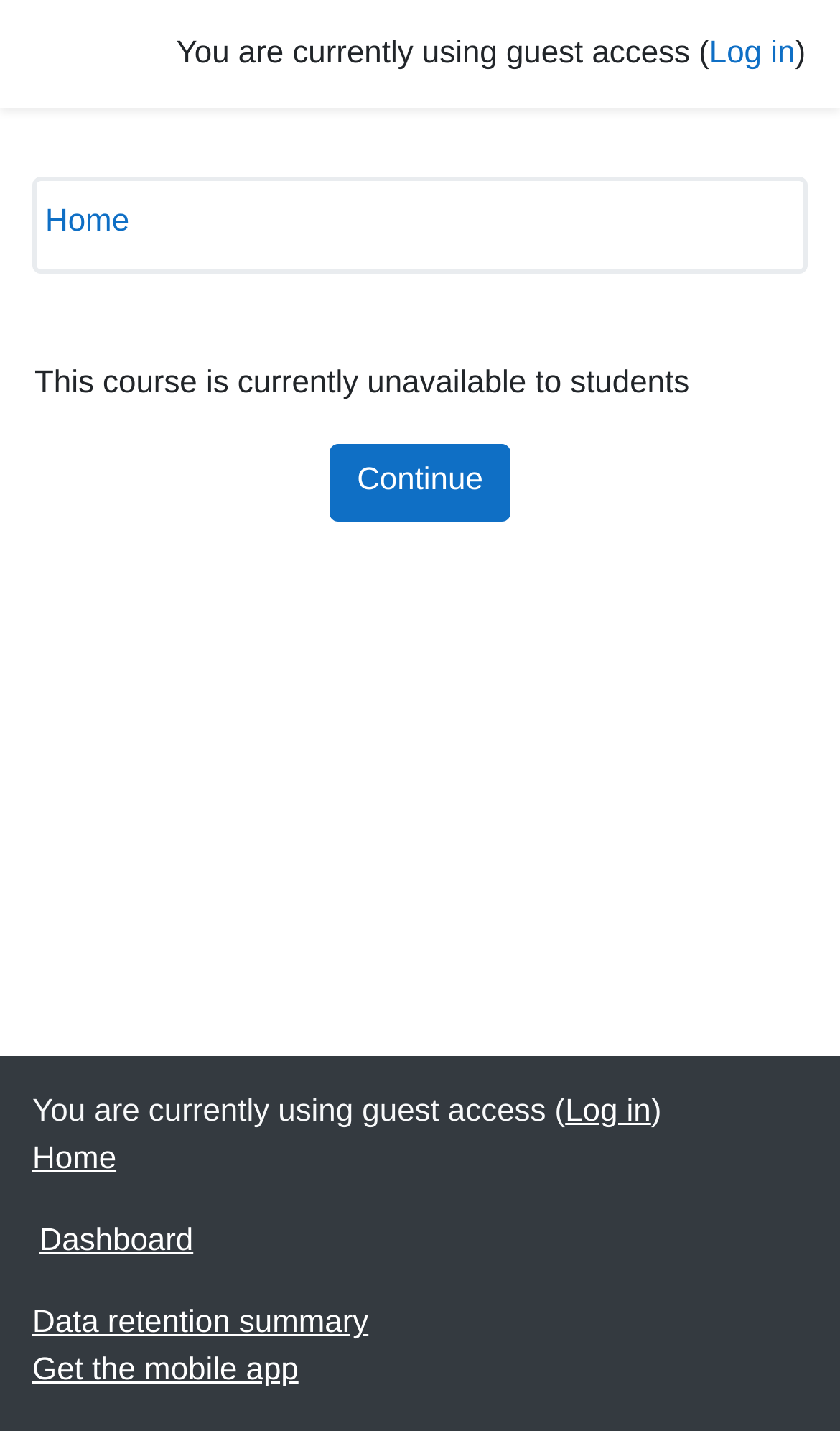What is the relationship between the 'Log in' link and the current access level?
We need a detailed and meticulous answer to the question.

The 'Log in' link is likely used to change the current access level from guest access to a logged-in user, as it is displayed alongside the text 'You are currently using guest access ('.